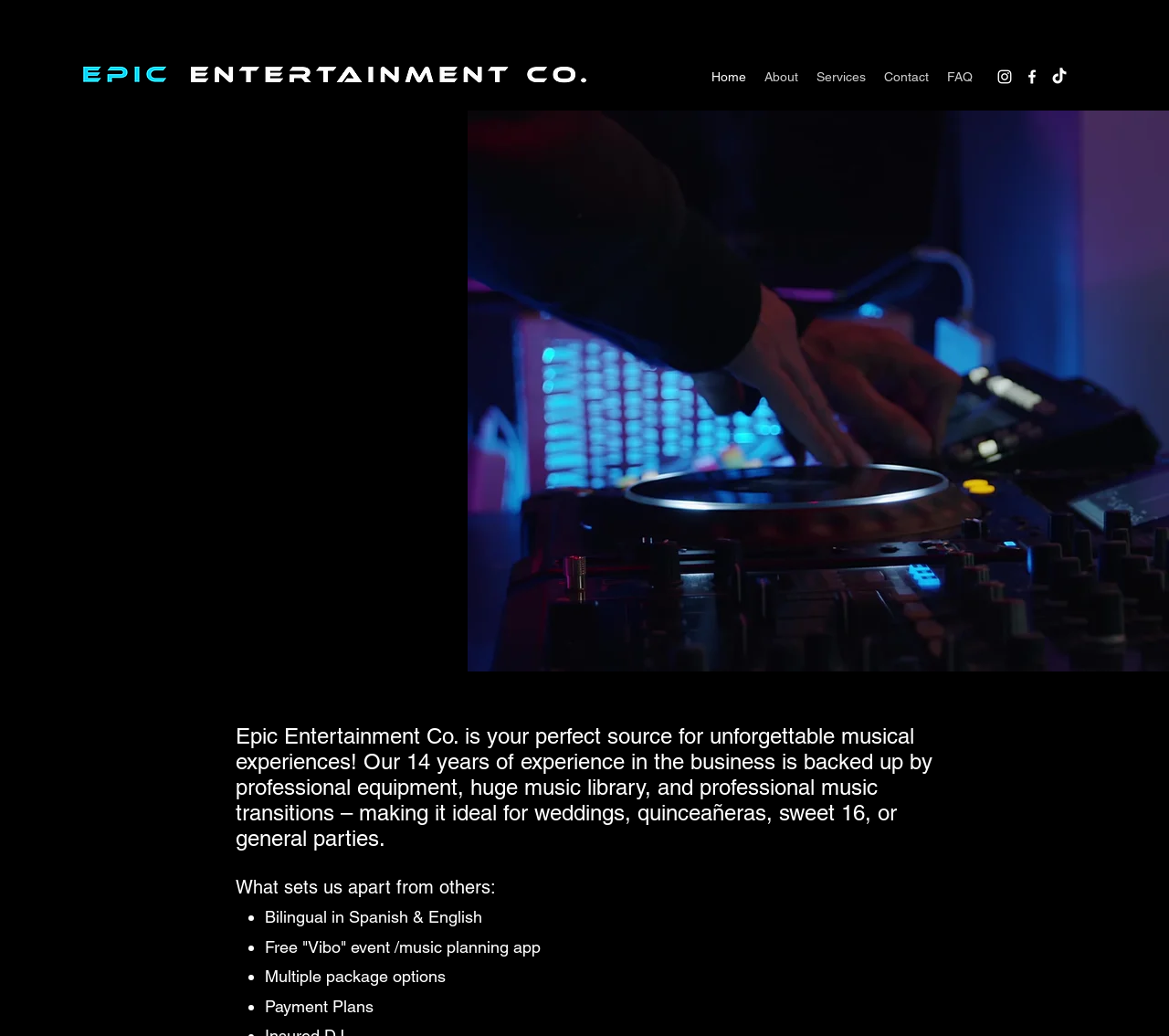What is the company name?
From the screenshot, provide a brief answer in one word or phrase.

Epic Entertainment Co.